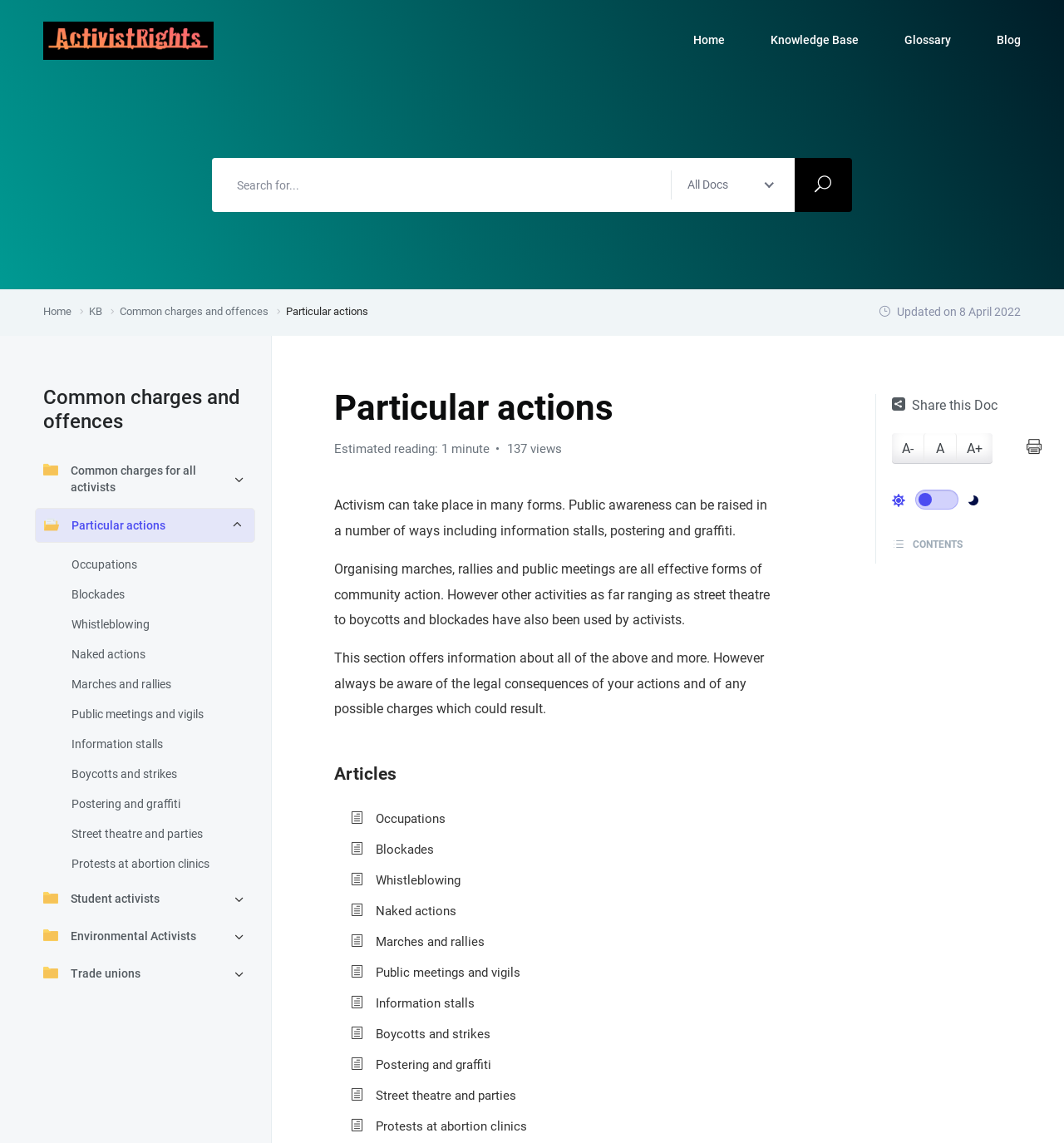Locate the bounding box coordinates of the area where you should click to accomplish the instruction: "Increase font size".

[0.868, 0.379, 0.899, 0.405]